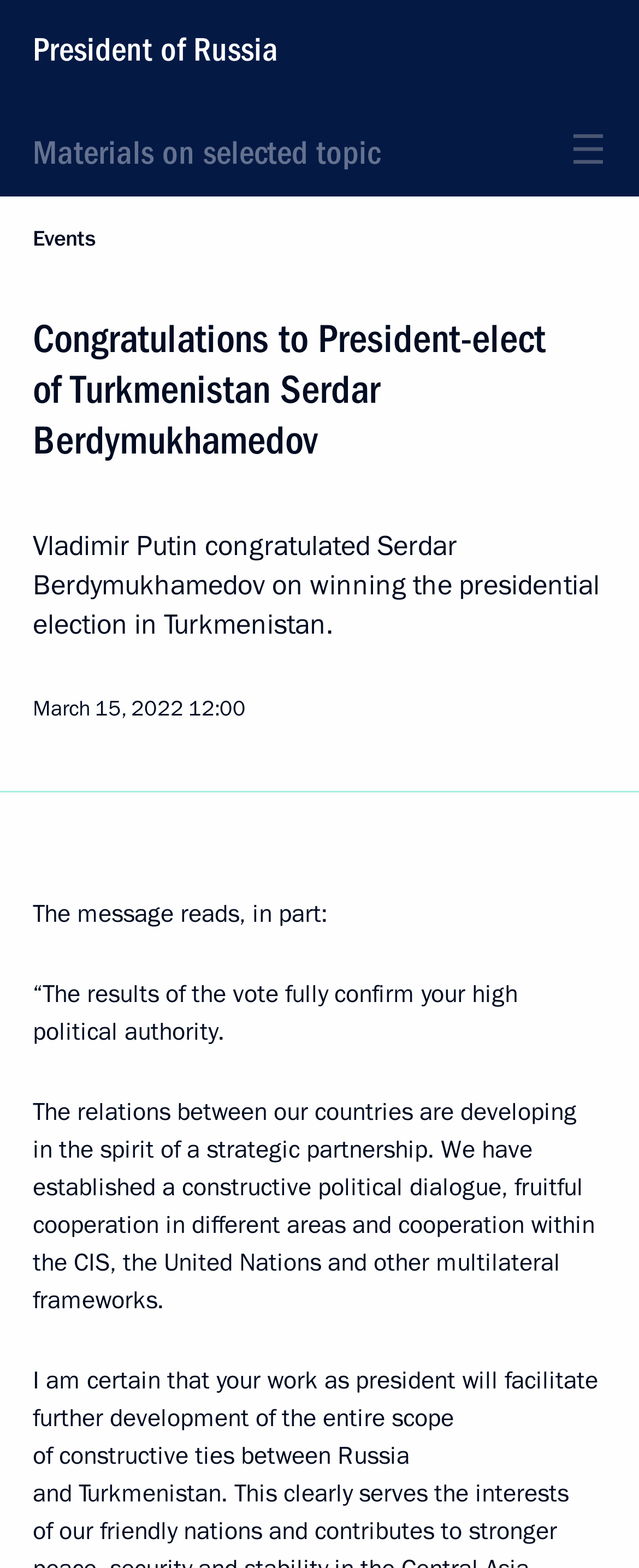Please specify the bounding box coordinates in the format (top-left x, top-left y, bottom-right x, bottom-right y), with values ranging from 0 to 1. Identify the bounding box for the UI component described as follows: Events

[0.051, 0.143, 0.149, 0.162]